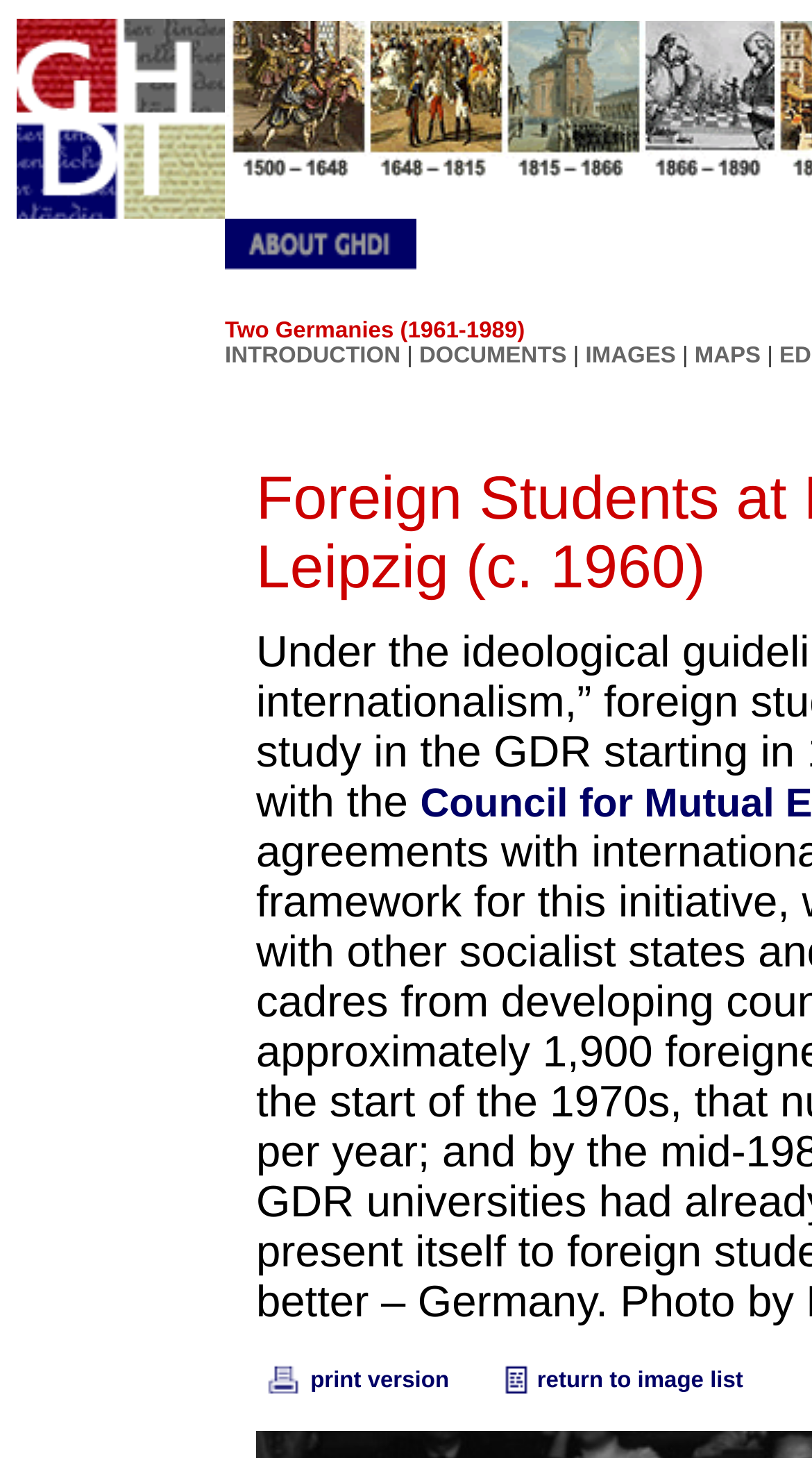Extract the bounding box coordinates for the UI element described as: "print version".

[0.323, 0.939, 0.553, 0.956]